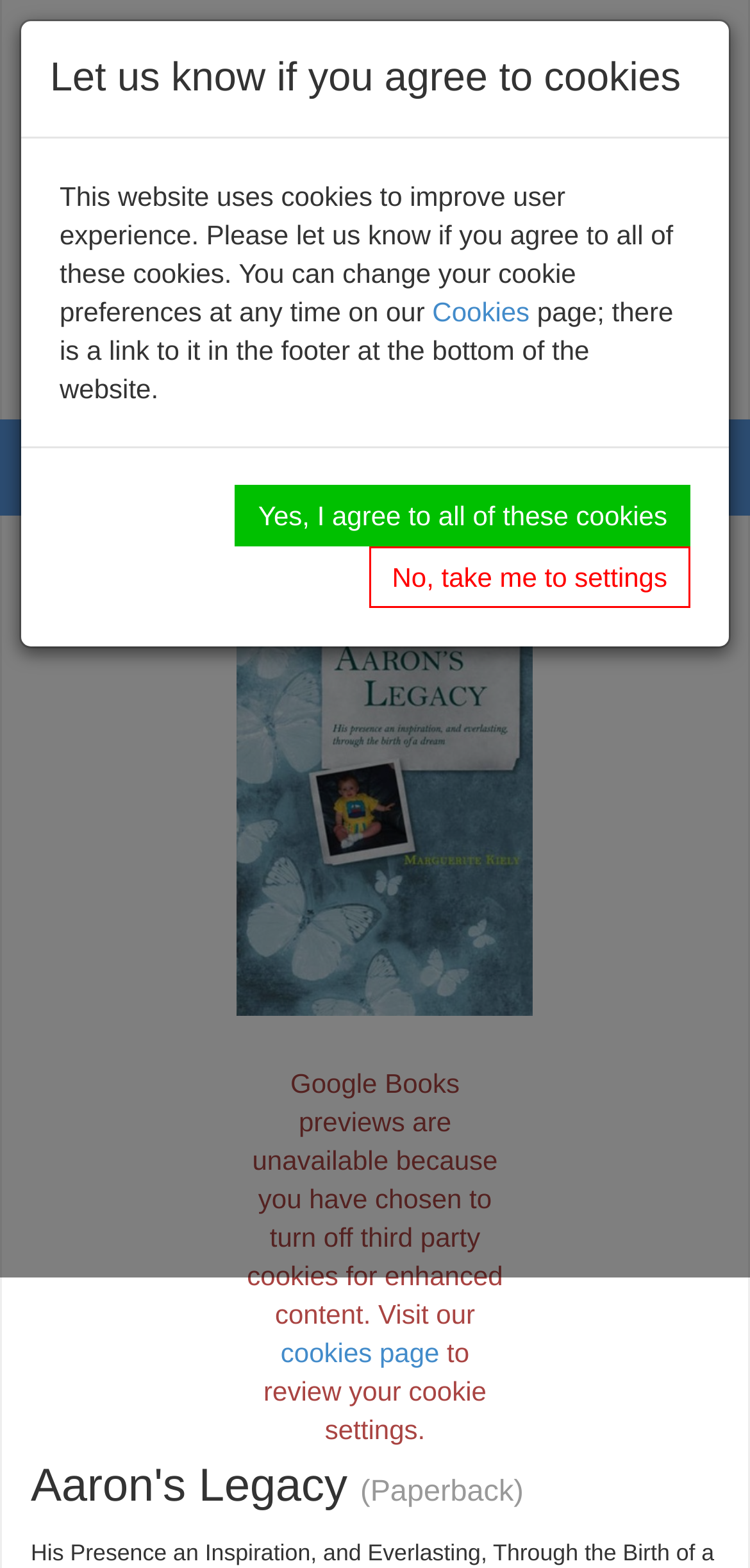Please locate the UI element described by "title="Your basket is empty"" and provide its bounding box coordinates.

[0.0, 0.267, 0.156, 0.328]